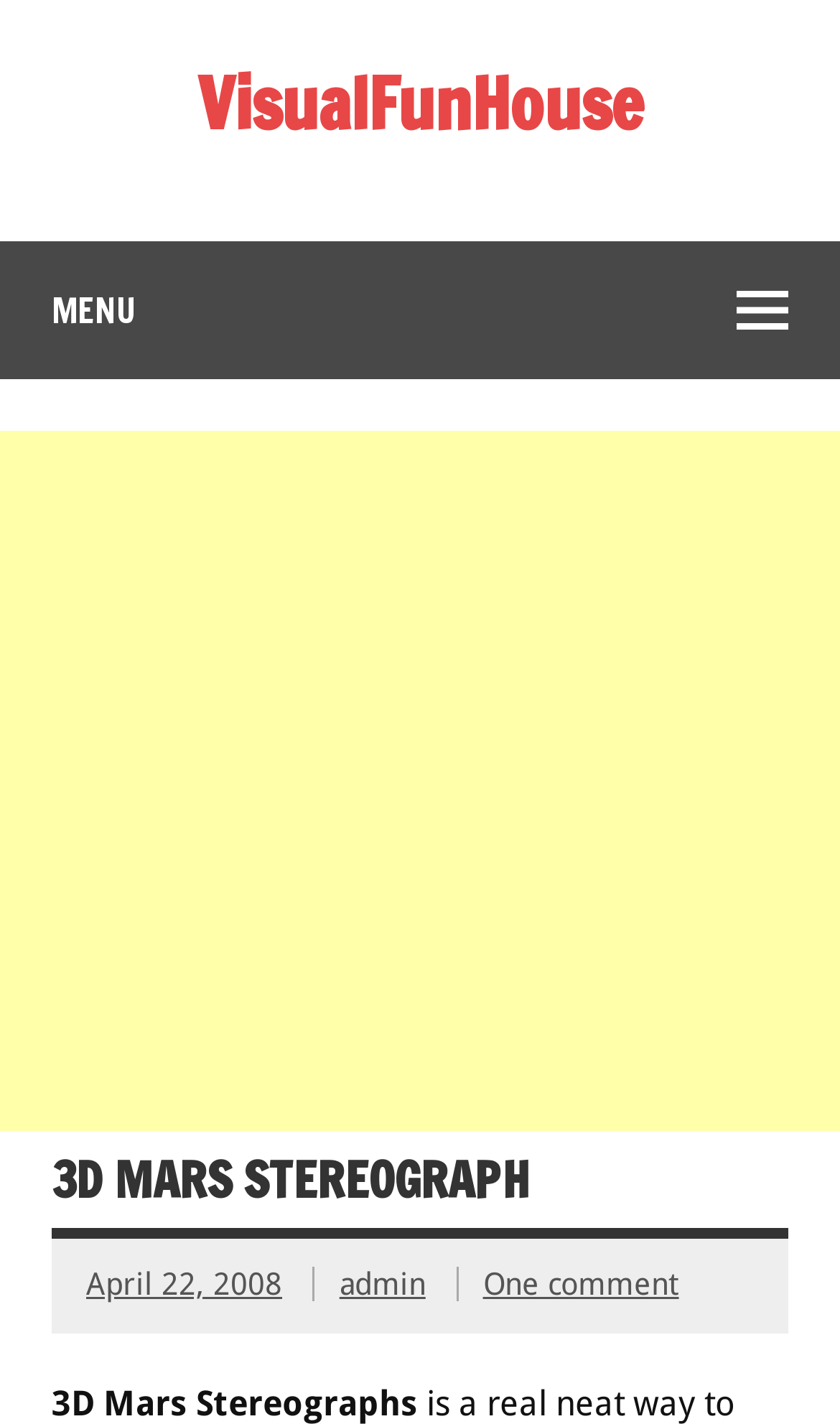Please examine the image and answer the question with a detailed explanation:
What is the date of the 3D Mars Stereograph post?

I found the date by looking at the link 'April 22, 2008' which is located below the heading '3D MARS STEREOGRAPH' and above the links 'admin' and 'One comment'.